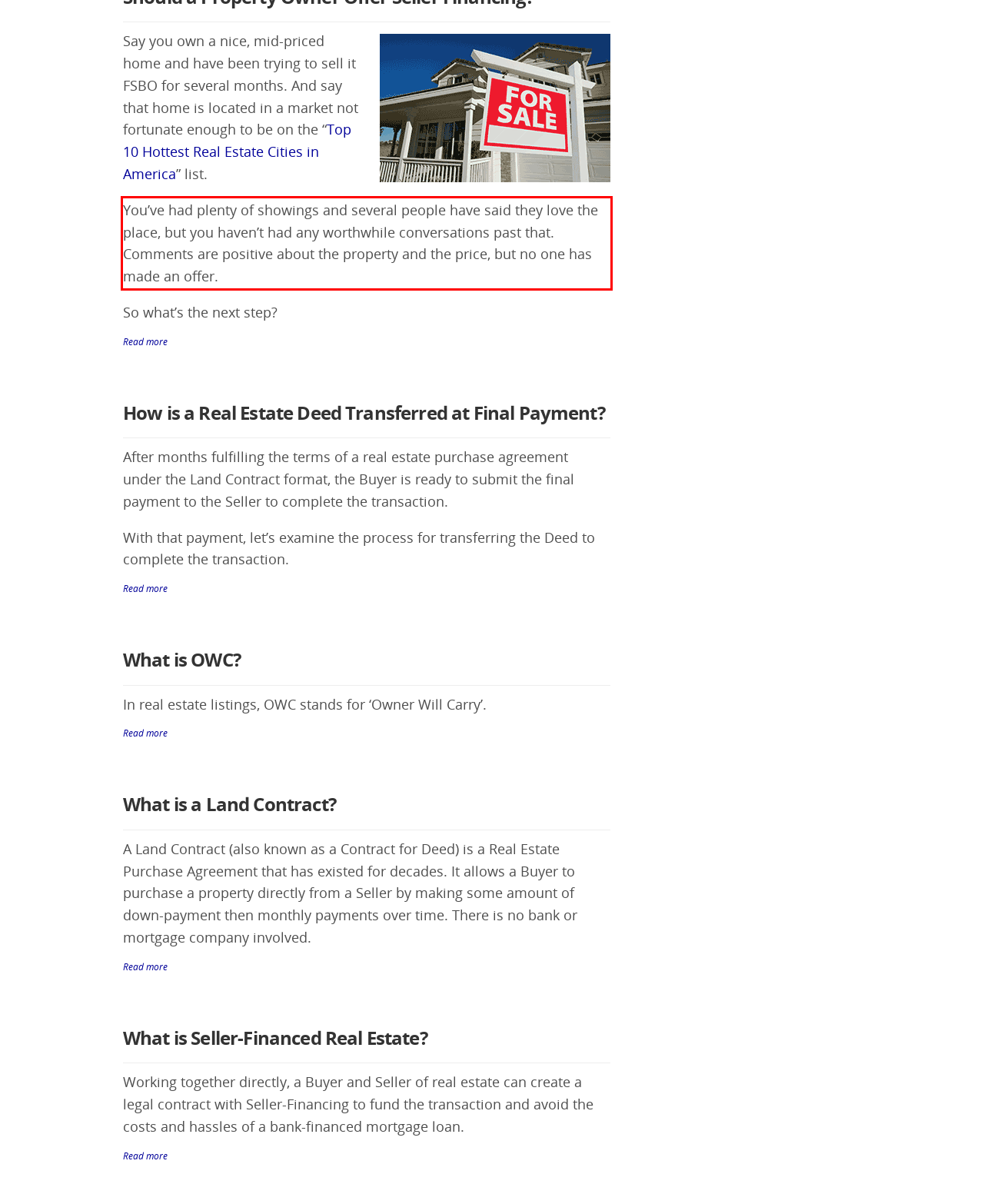Using the provided screenshot of a webpage, recognize and generate the text found within the red rectangle bounding box.

You’ve had plenty of showings and several people have said they love the place, but you haven’t had any worthwhile conversations past that. Comments are positive about the property and the price, but no one has made an offer.